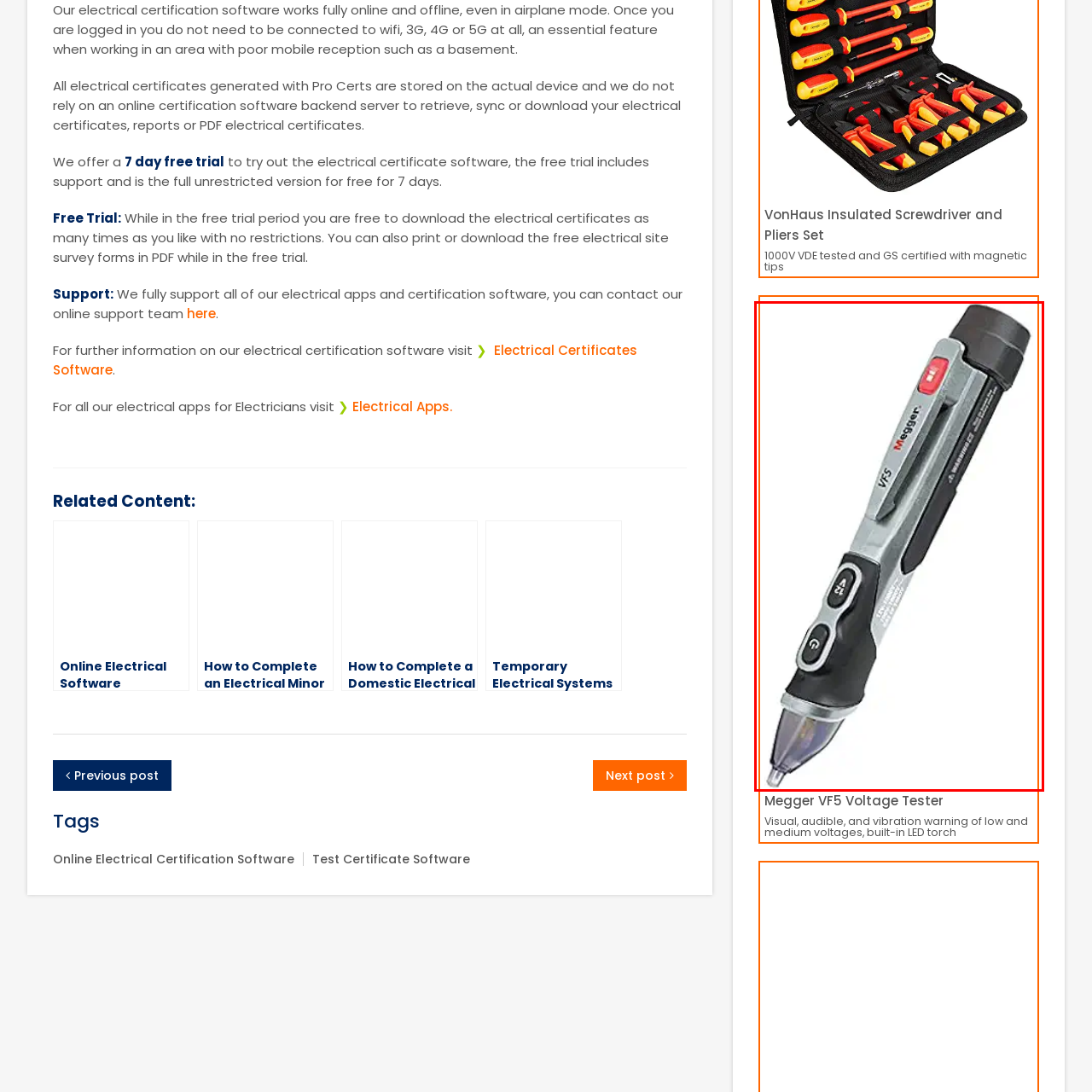Craft a comprehensive description of the image located inside the red boundary.

The image showcases a Meggar Volt Stick Pen, a professional voltage tester designed for electricians and technicians. This device features a sleek, ergonomic design, combining functionality with ease of use. It is equipped with visual, audible, and vibration warnings to alert users of low and medium voltage levels, making it an essential tool for ensuring safety during electrical work. The built-in LED torch enhances visibility in dimly lit areas, further increasing its practicality. With its durable construction and advanced features, the Meggar Volt Stick Pen is ideal for both residential and industrial electrical applications.